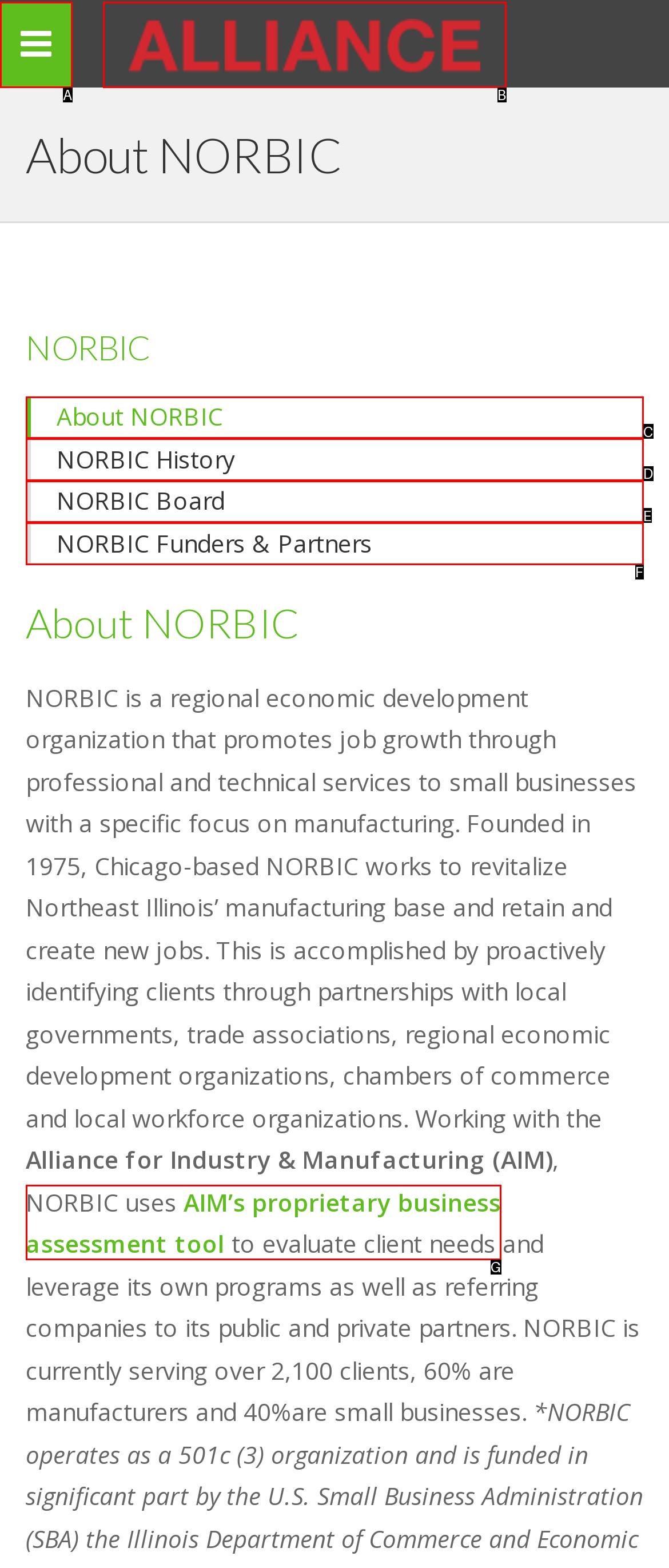Which HTML element among the options matches this description: parent_node: Toggle navigation? Answer with the letter representing your choice.

B